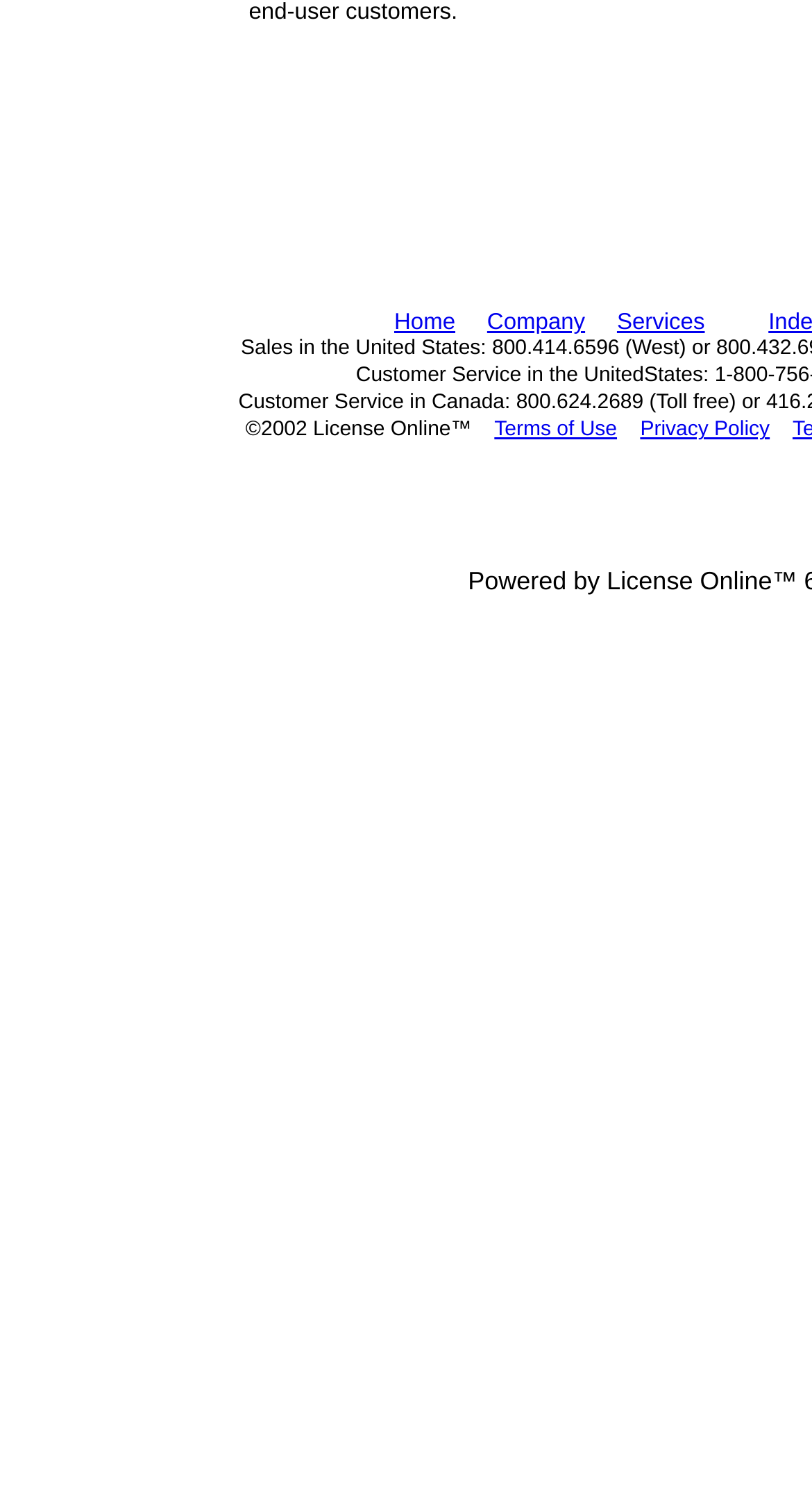Using the provided description: "Home", find the bounding box coordinates of the corresponding UI element. The output should be four float numbers between 0 and 1, in the format [left, top, right, bottom].

[0.485, 0.208, 0.561, 0.224]